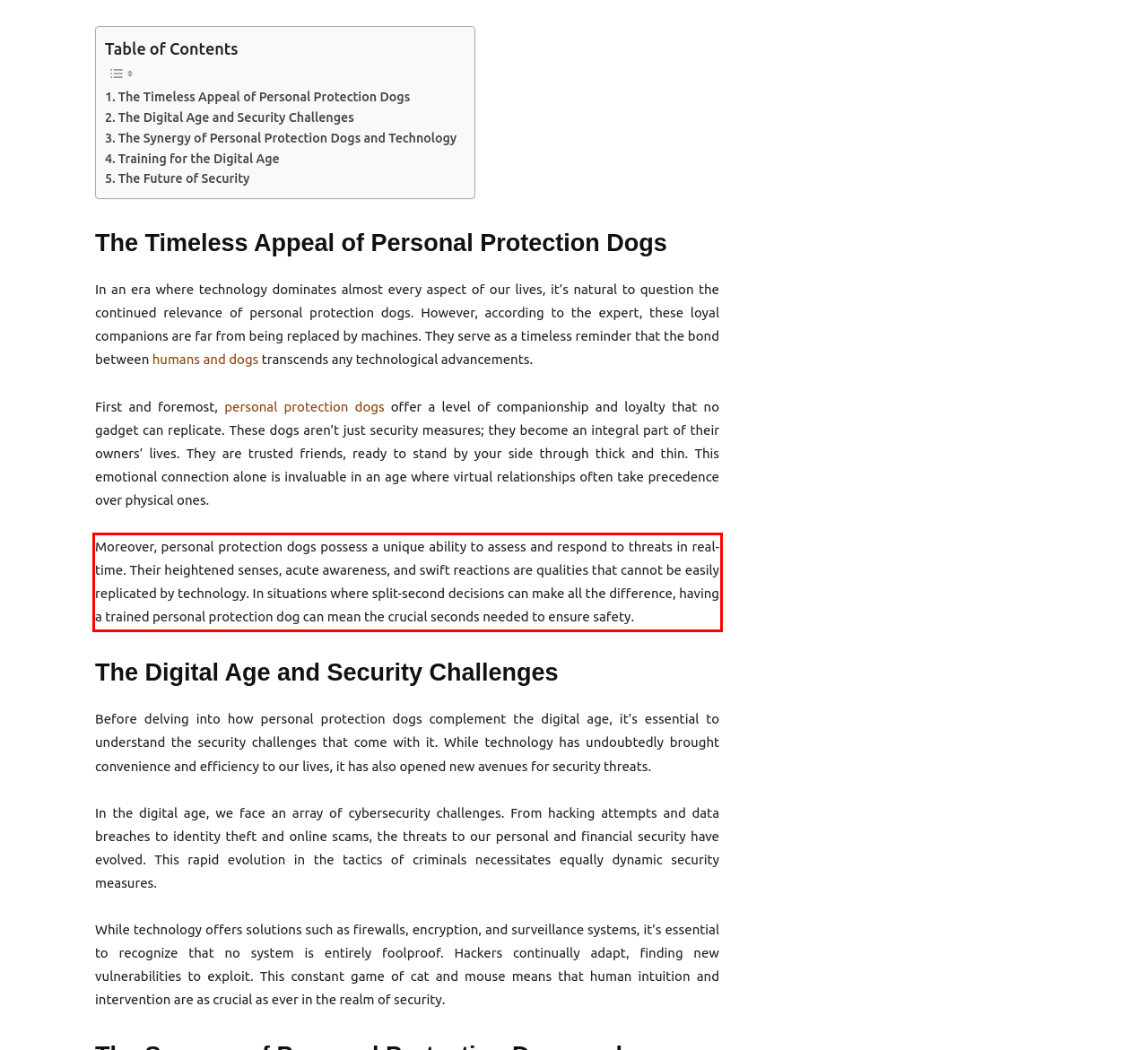Using the provided screenshot of a webpage, recognize and generate the text found within the red rectangle bounding box.

Moreover, personal protection dogs possess a unique ability to assess and respond to threats in real-time. Their heightened senses, acute awareness, and swift reactions are qualities that cannot be easily replicated by technology. In situations where split-second decisions can make all the difference, having a trained personal protection dog can mean the crucial seconds needed to ensure safety.